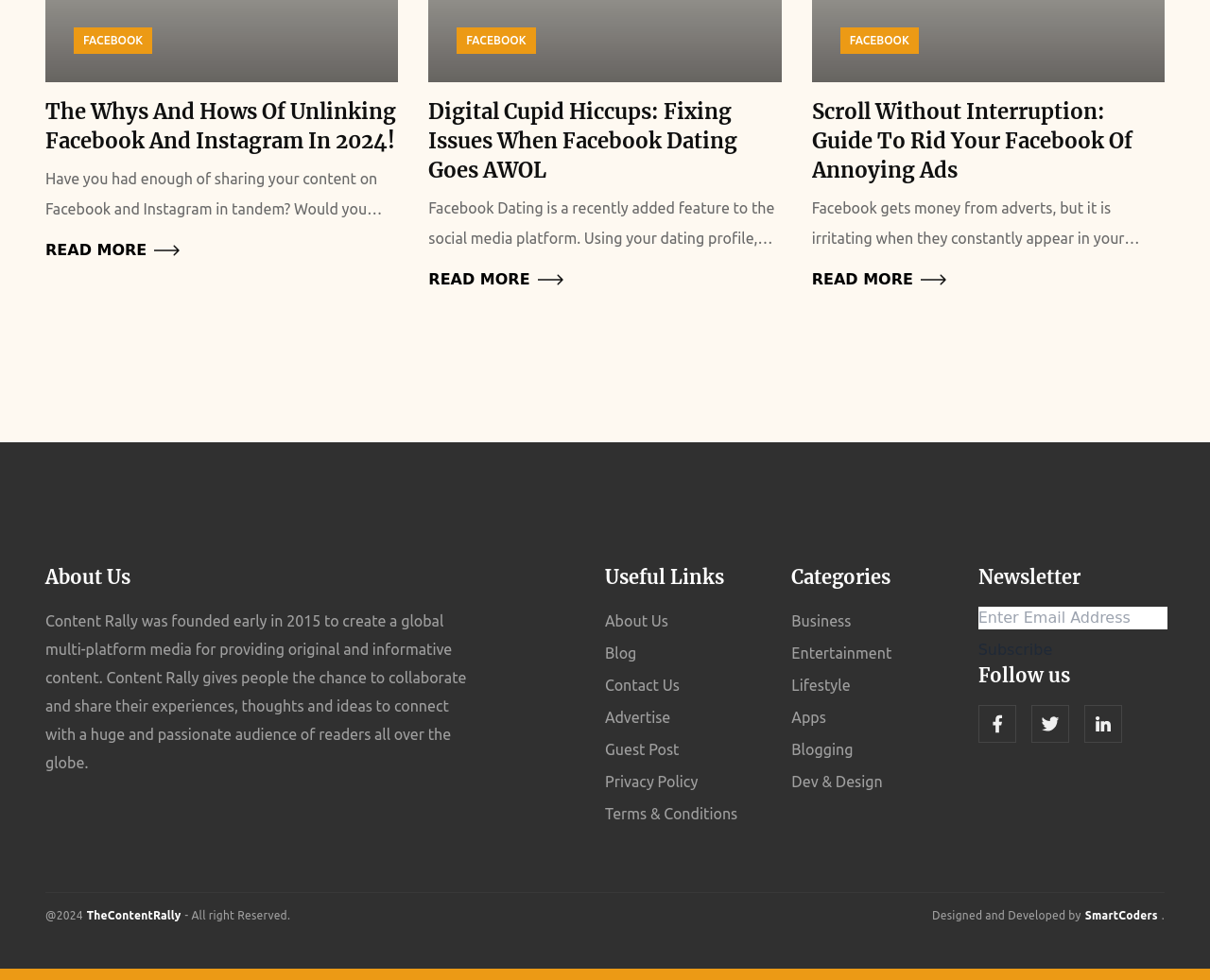Locate the bounding box coordinates of the element that needs to be clicked to carry out the instruction: "Follow on social media". The coordinates should be given as four float numbers ranging from 0 to 1, i.e., [left, top, right, bottom].

[0.808, 0.719, 0.84, 0.758]